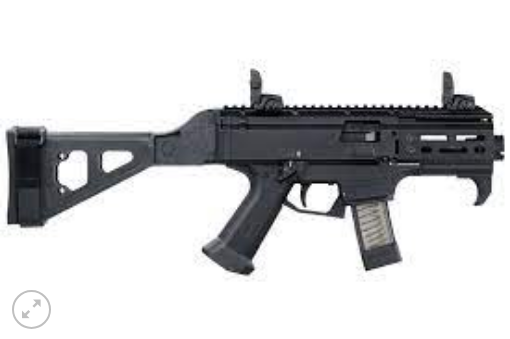Offer a detailed account of the various components present in the image.

The image displays the CZ Scorpion EVO 3 S2 Micro, a compact firearm designed for maximum versatility and efficiency. This model features a sleek, tactical design with an integrated rail system for mounting accessories, enhancing its adaptability for various shooting applications. The adjustable telescoping stock allows for customization in length, making it suitable for different users and scenarios. 

Its body is predominantly black, highlighting its modern aesthetic, while the magazine is visible, indicating the gun's operational capability. This semi-automatic firearm is designed to deliver reliability and precision, making it a popular choice among shooters looking for a blend of compact power and functional design. The background is neutral, emphasizing the firearm's features without distraction.